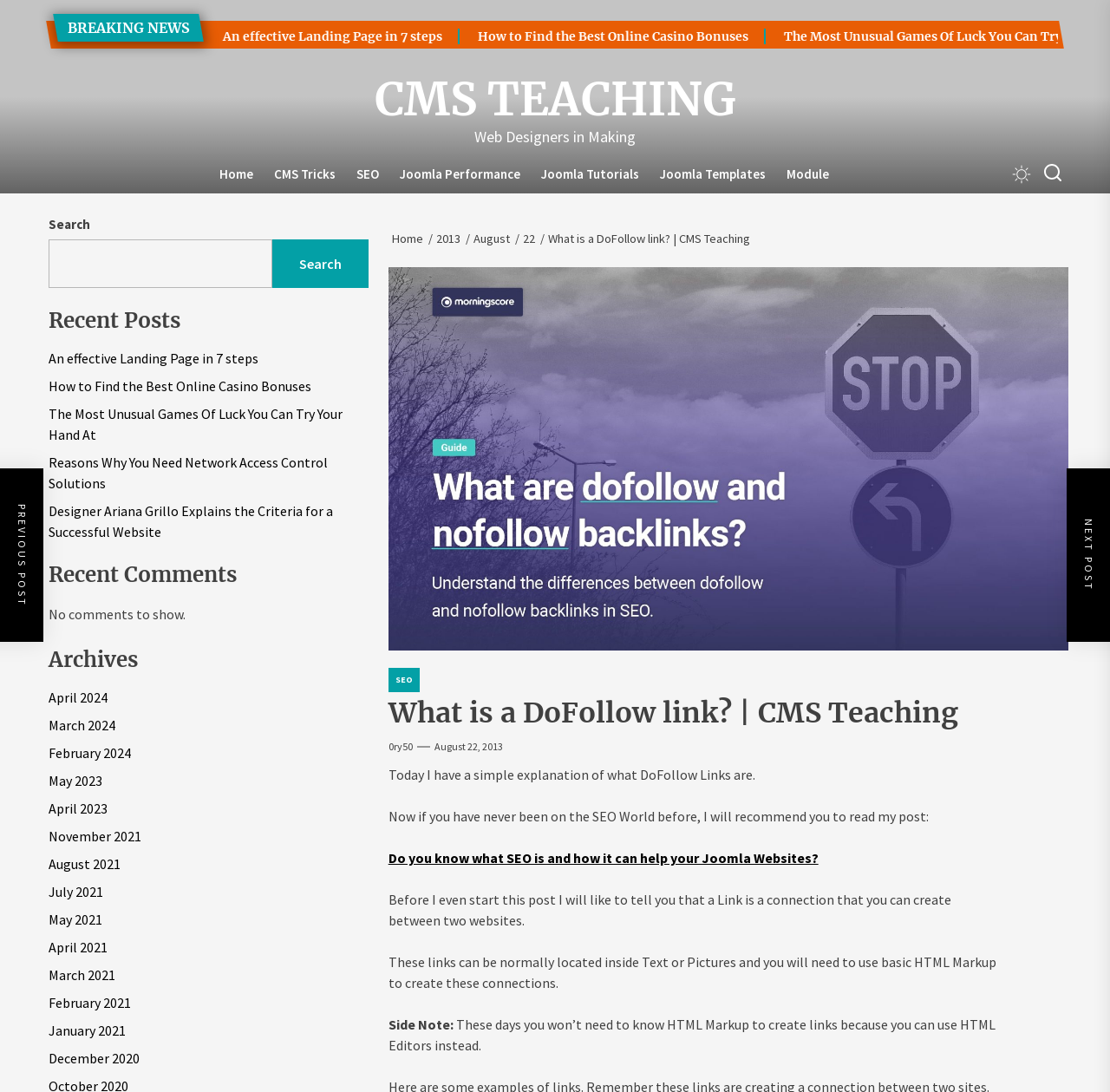How many links are there in the 'Recent Posts' section?
Give a detailed explanation using the information visible in the image.

I counted the links under the 'Recent Posts' heading and found 5 links: 'An effective Landing Page in 7 steps', 'How to Find the Best Online Casino Bonuses', 'The Most Unusual Games Of Luck You Can Try Your Hand At', 'Reasons Why You Need Network Access Control Solutions', and 'Designer Ariana Grillo Explains the Criteria for a Successful Website'.